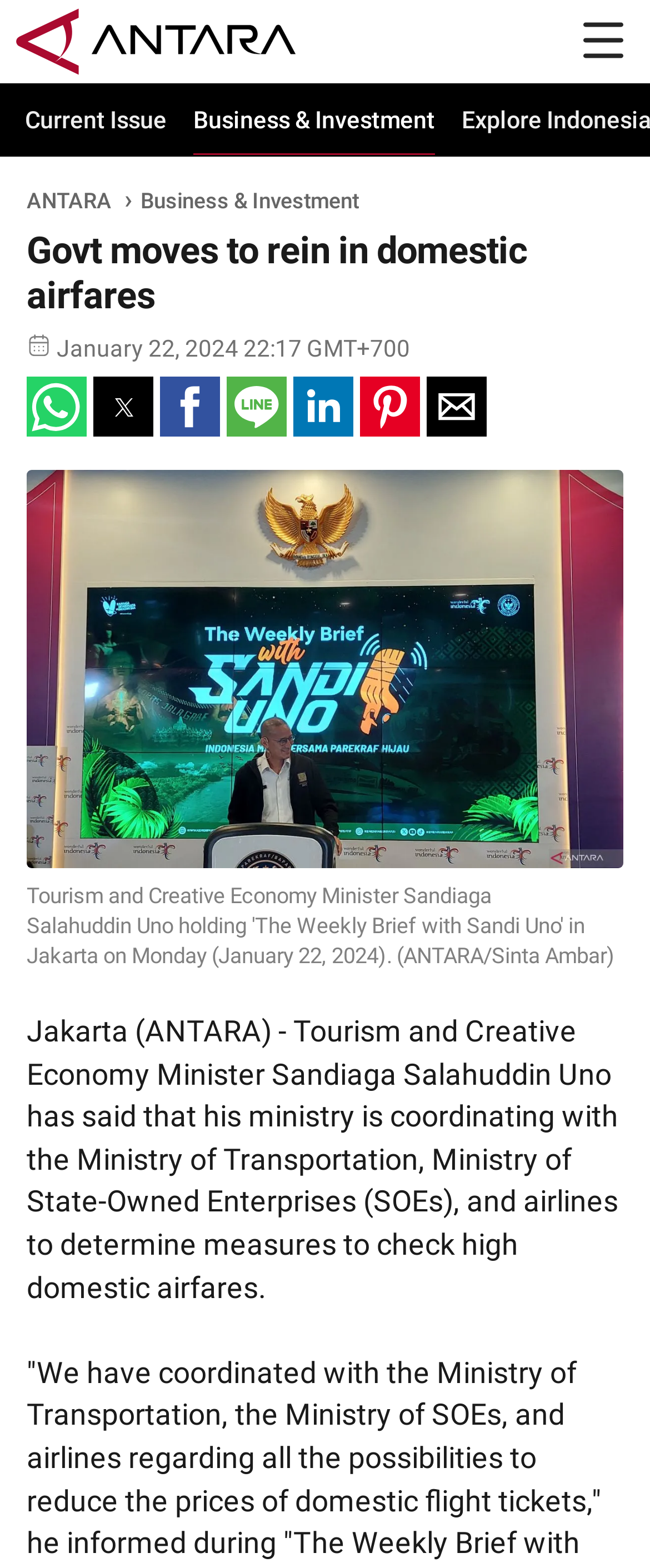Determine the bounding box coordinates for the area you should click to complete the following instruction: "Learn more about climate action".

None